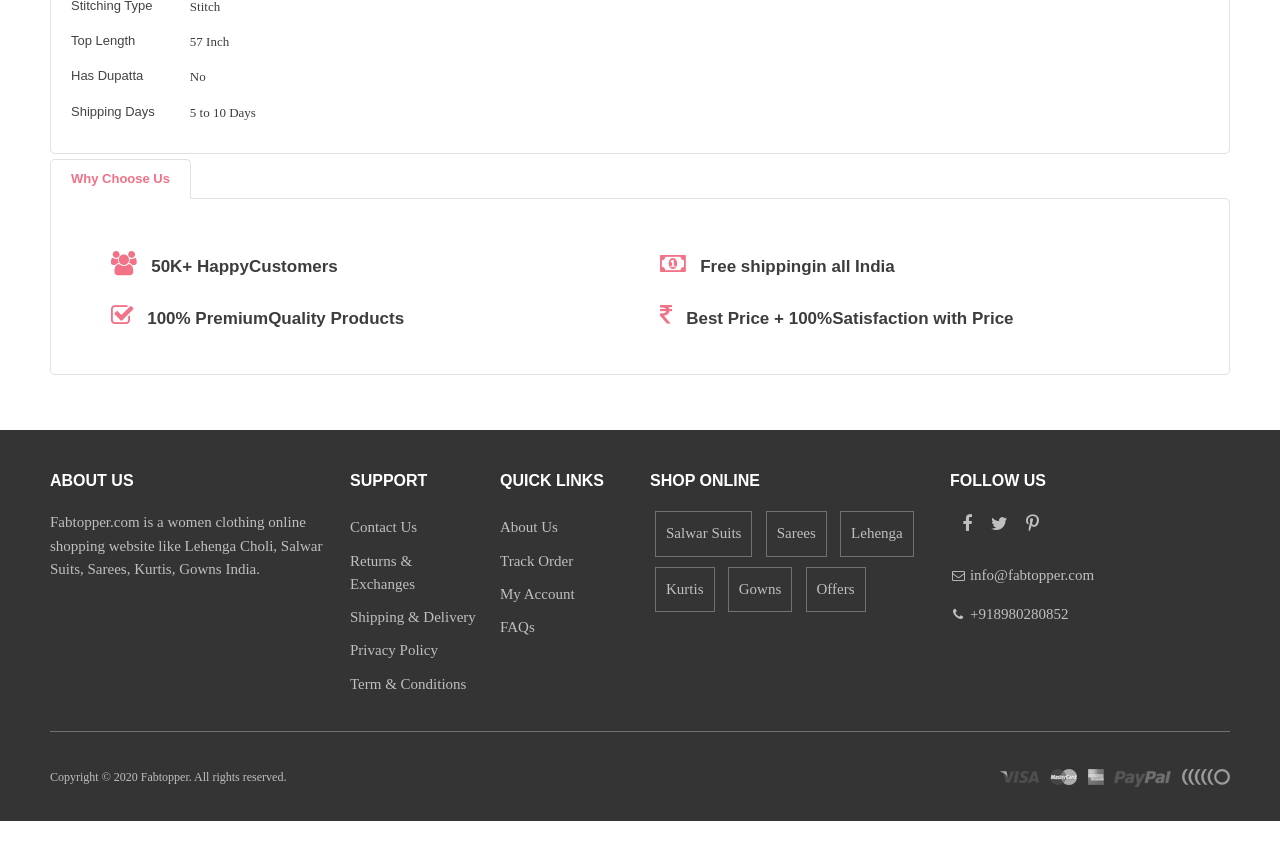Pinpoint the bounding box coordinates of the clickable area needed to execute the instruction: "Shop for 'Salwar Suits'". The coordinates should be specified as four float numbers between 0 and 1, i.e., [left, top, right, bottom].

[0.512, 0.601, 0.588, 0.654]